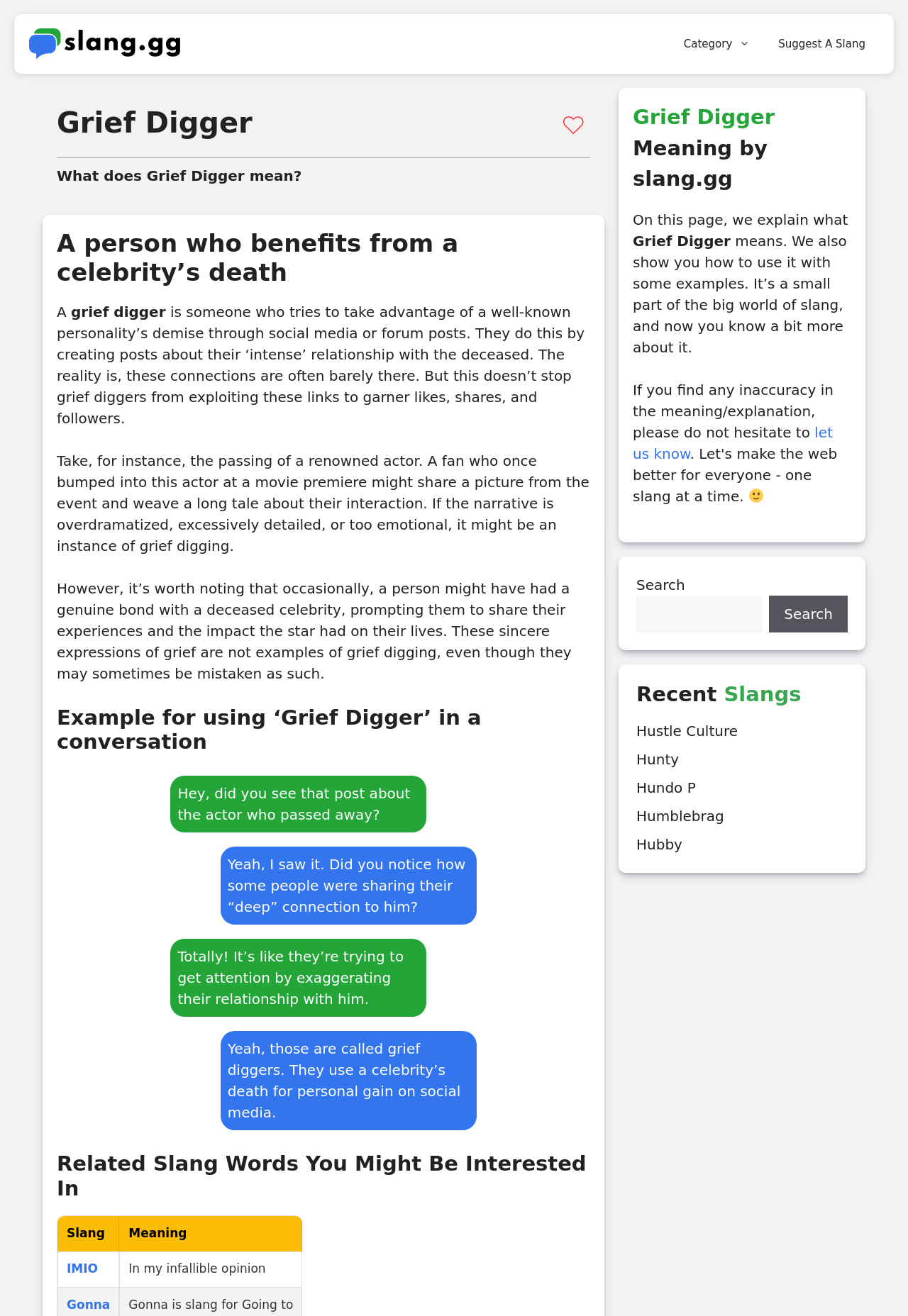What is a grief digger?
Please provide an in-depth and detailed response to the question.

A grief digger is someone who tries to take advantage of a well-known personality's demise through social media or forum posts. They do this by creating posts about their 'intense' relationship with the deceased.